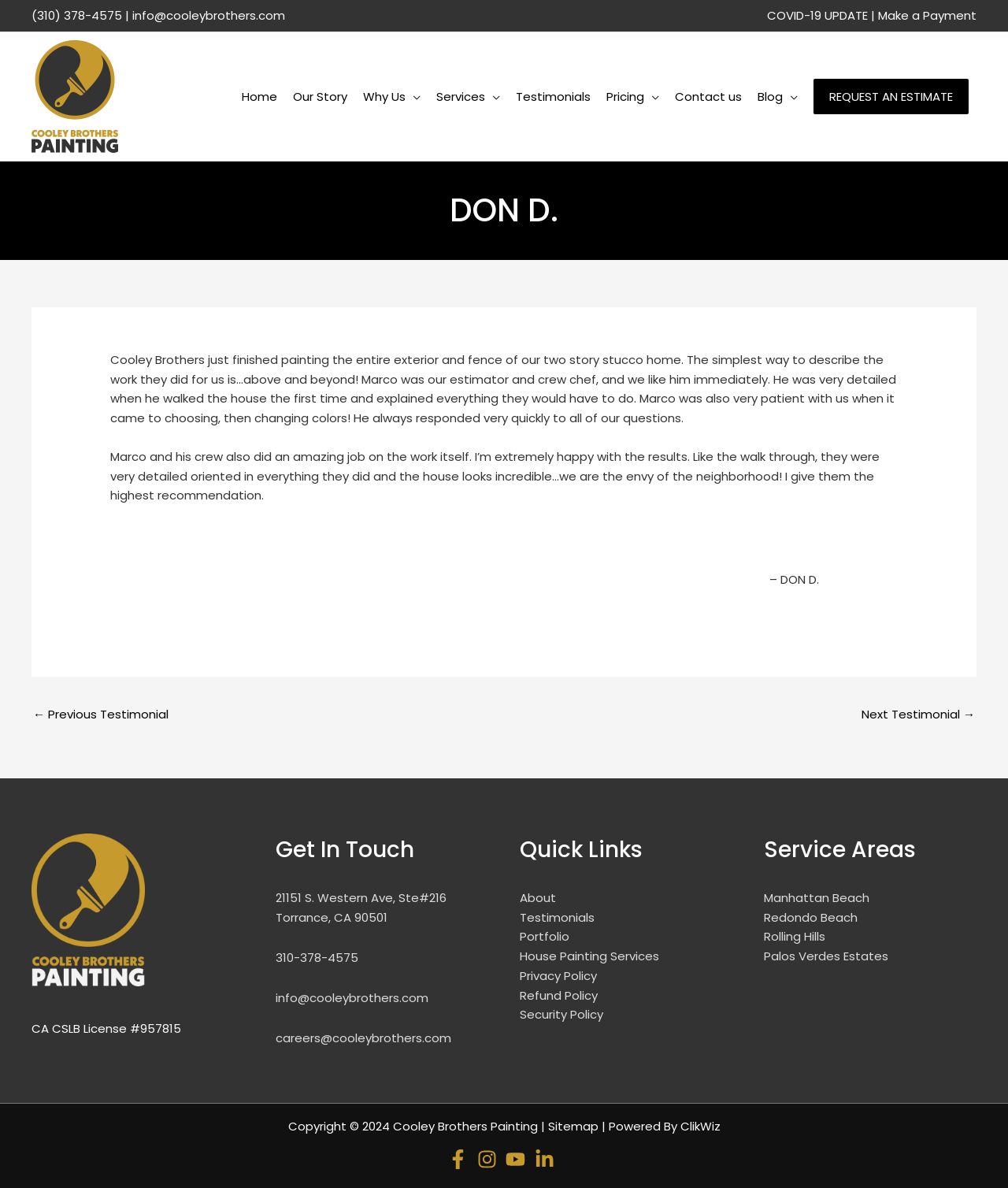Respond with a single word or phrase for the following question: 
What is the name of the person who wrote the testimonial?

DON D.